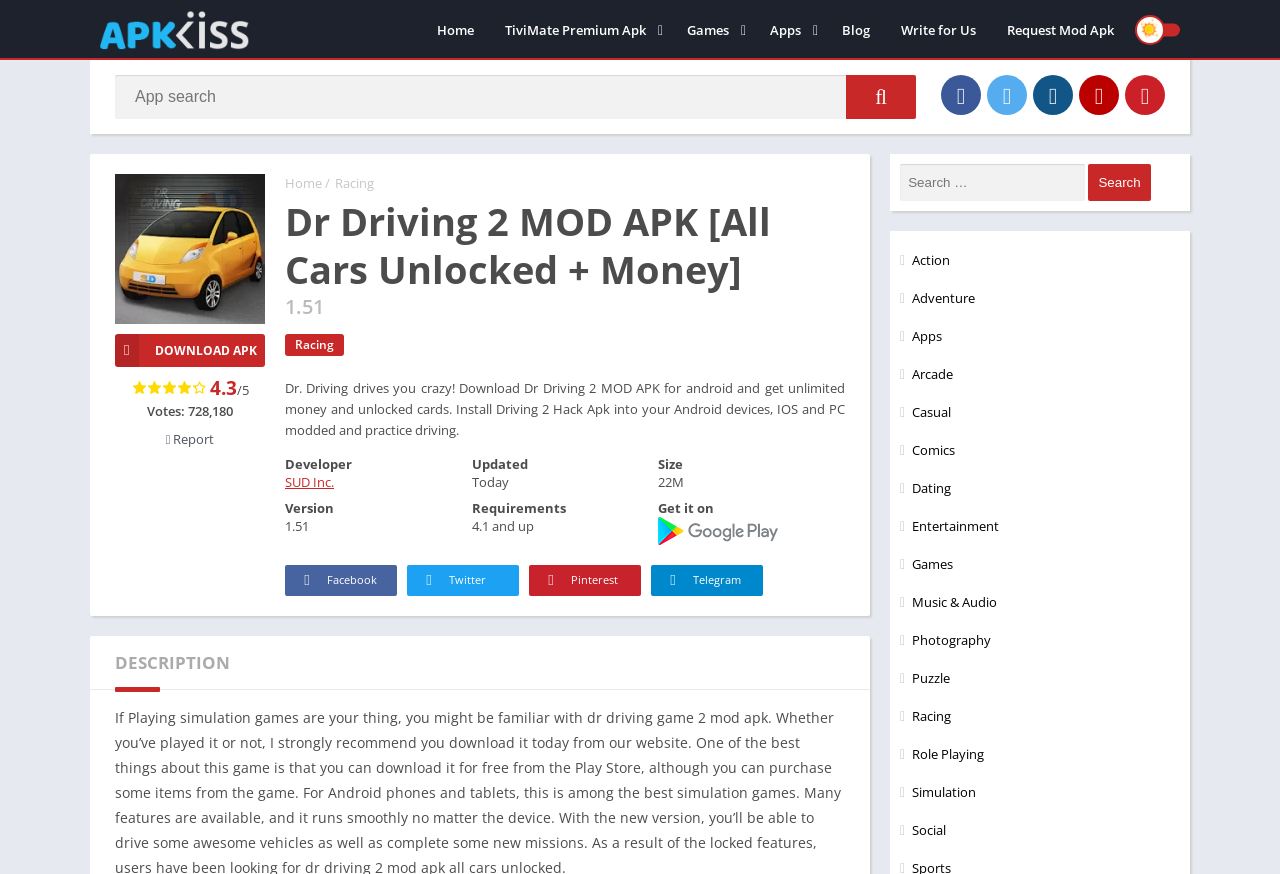Specify the bounding box coordinates of the area to click in order to follow the given instruction: "Search for an app."

[0.09, 0.086, 0.716, 0.136]